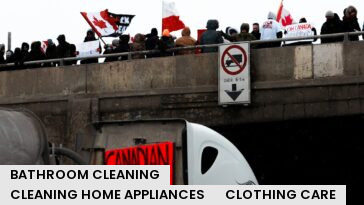What topics are mentioned on the left side of the image?
Look at the screenshot and respond with one word or a short phrase.

Home and cleaning topics